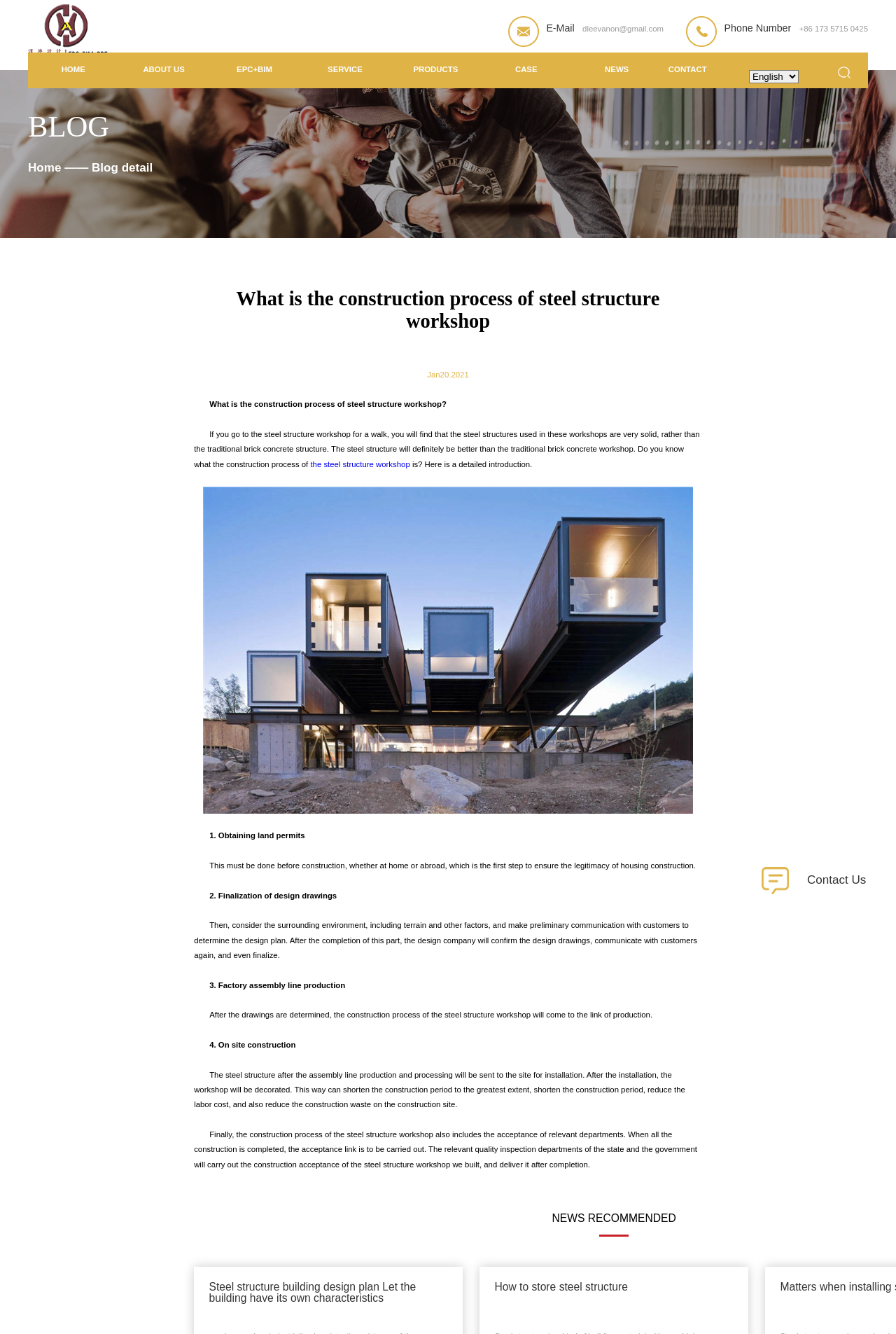Determine the bounding box coordinates of the clickable element necessary to fulfill the instruction: "Click the 'Phone Number' link". Provide the coordinates as four float numbers within the 0 to 1 range, i.e., [left, top, right, bottom].

[0.808, 0.012, 0.969, 0.032]